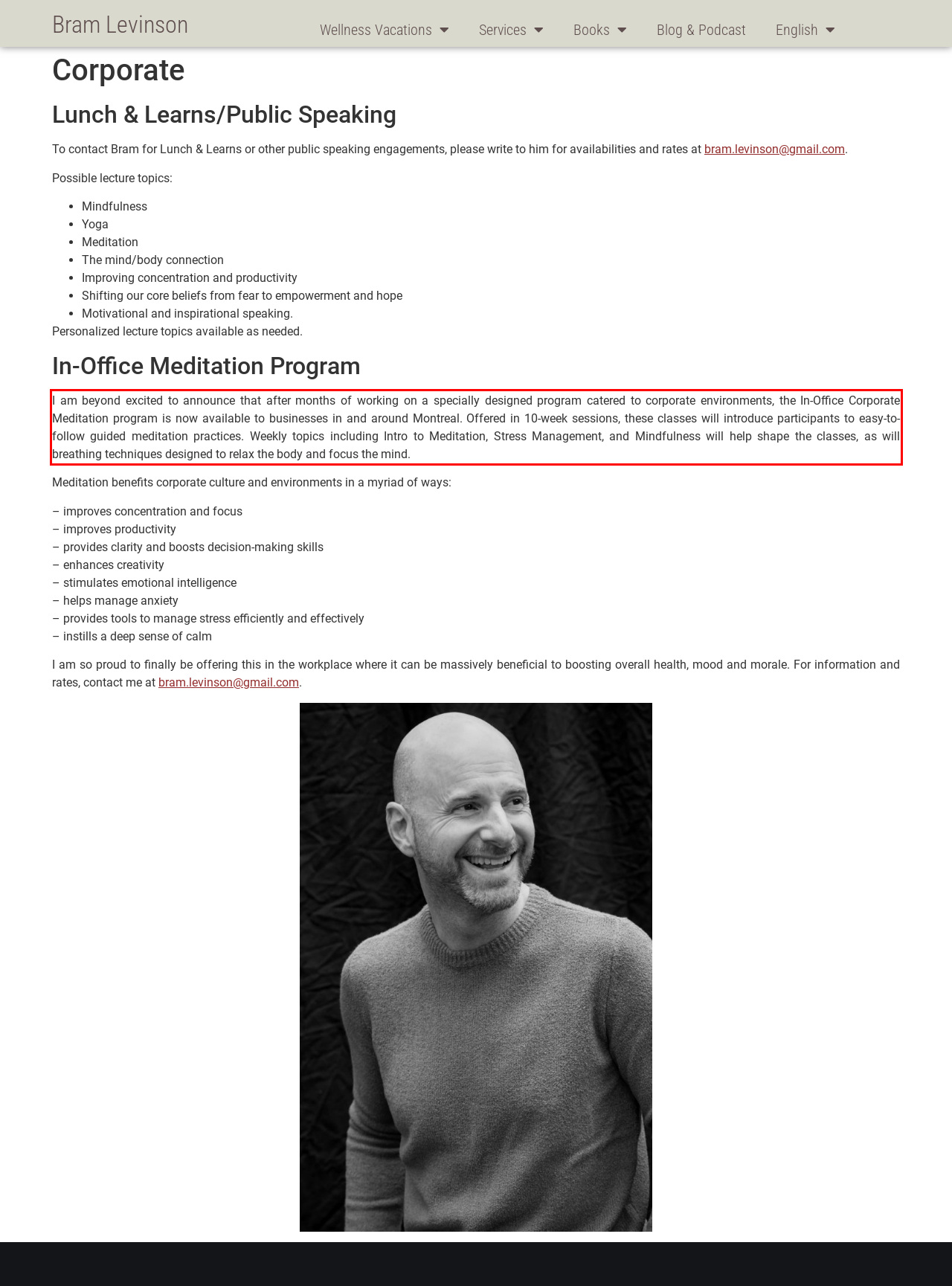Given a webpage screenshot with a red bounding box, perform OCR to read and deliver the text enclosed by the red bounding box.

I am beyond excited to announce that after months of working on a specially designed program catered to corporate environments, the In-Office Corporate Meditation program is now available to businesses in and around Montreal. Offered in 10-week sessions, these classes will introduce participants to easy-to-follow guided meditation practices. Weekly topics including Intro to Meditation, Stress Management, and Mindfulness will help shape the classes, as will breathing techniques designed to relax the body and focus the mind.